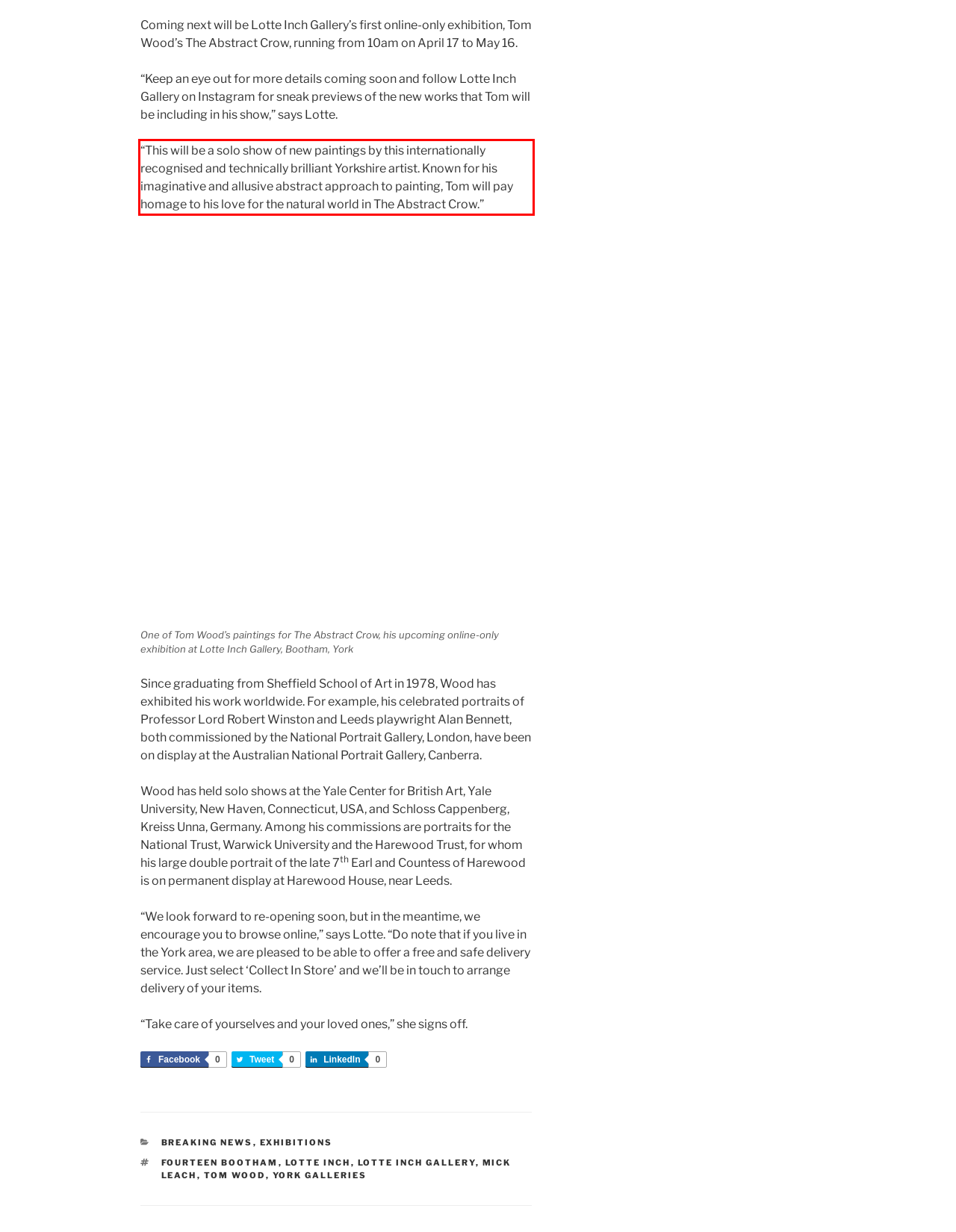You have a screenshot of a webpage with a UI element highlighted by a red bounding box. Use OCR to obtain the text within this highlighted area.

“This will be a solo show of new paintings by this internationally recognised and technically brilliant Yorkshire artist. Known for his imaginative and allusive abstract approach to painting, Tom will pay homage to his love for the natural world in The Abstract Crow.”